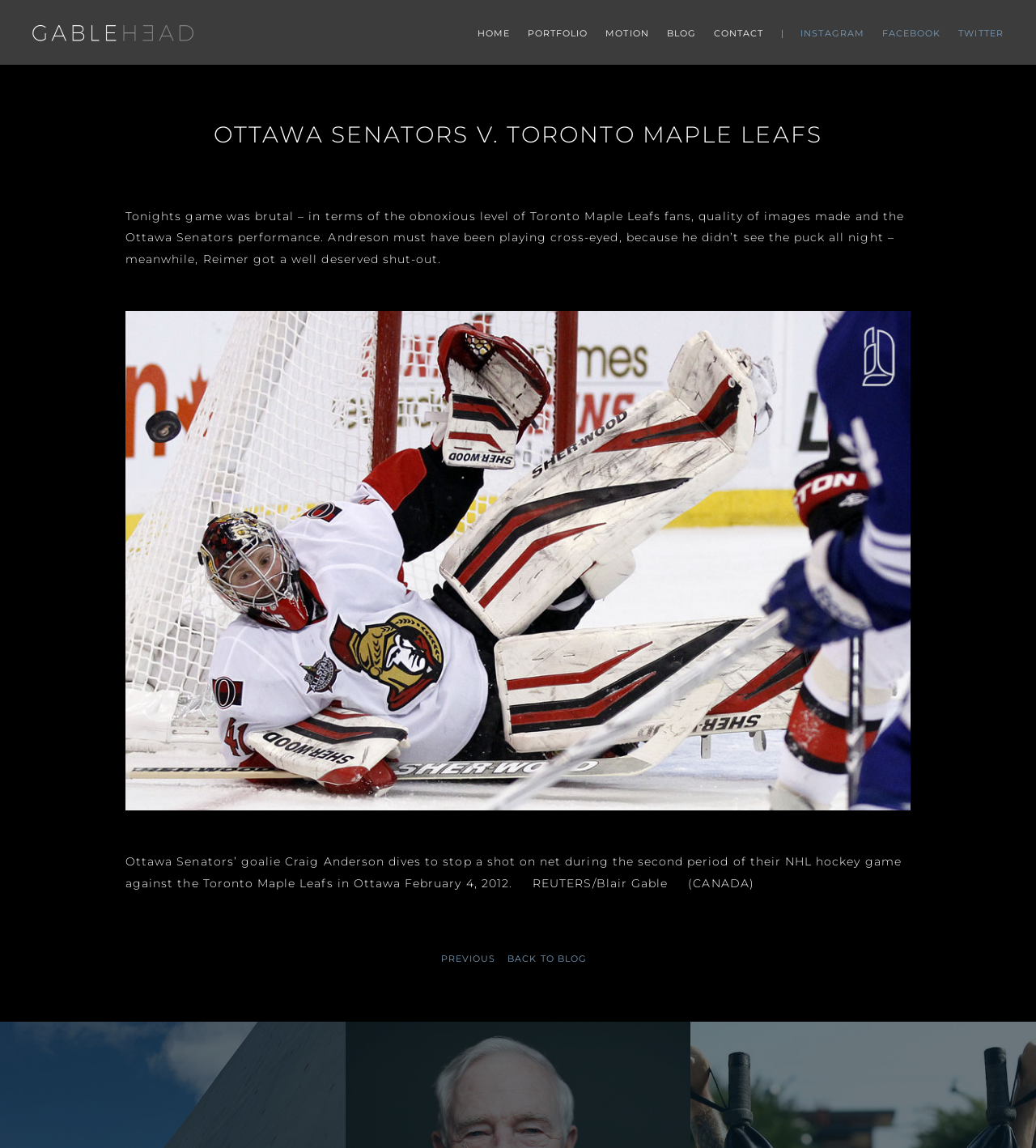Illustrate the webpage with a detailed description.

The webpage appears to be a blog post or article about a hockey game between the Ottawa Senators and the Toronto Maple Leafs. At the top left of the page, there is a small image and a link, possibly a logo or a navigation element. 

Above the main content, there is a navigation menu with links to "HOME", "PORTFOLIO", "MOTION", "BLOG", "CONTACT", and social media profiles like "INSTAGRAM", "FACEBOOK", and "TWITTER". These links are positioned horizontally across the top of the page.

The main content of the page is headed by a title "OTTAWA SENATORS V. TORONTO MAPLE LEAFS" in a larger font. Below the title, there is a paragraph of text describing the game, mentioning the performance of the Ottawa Senators and their goalie Craig Anderson. 

Below the text, there is a large image of Craig Anderson diving to stop a shot on net during the game. The image is accompanied by a caption describing the scene and crediting the photographer, Blair Gable. 

At the bottom of the page, there are two links, "PREVIOUS" and "BACK TO BLOG", which likely allow the user to navigate to previous posts or return to the main blog page.